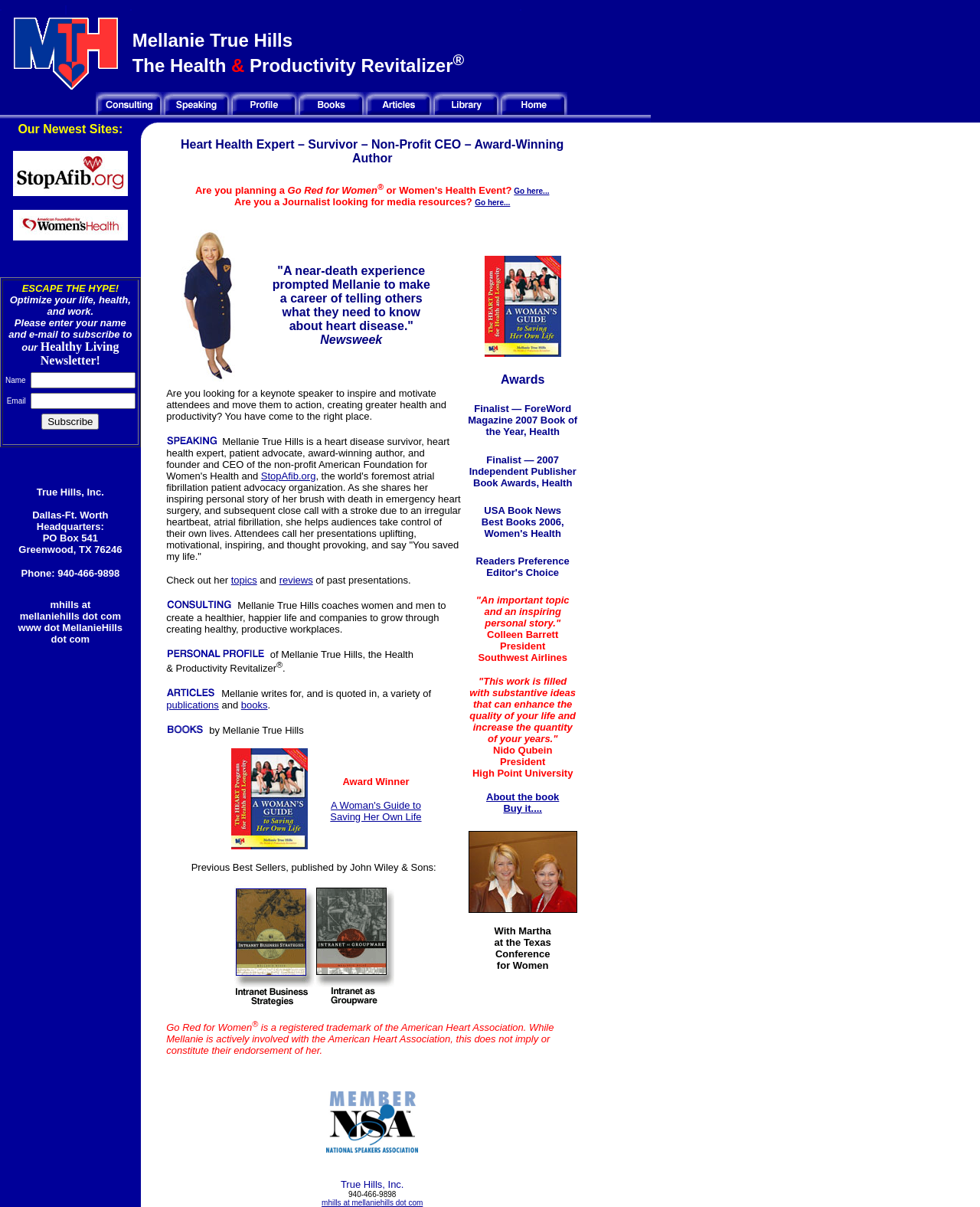Highlight the bounding box coordinates of the element you need to click to perform the following instruction: "Subscribe to the Healthy Living Newsletter."

[0.003, 0.232, 0.14, 0.358]